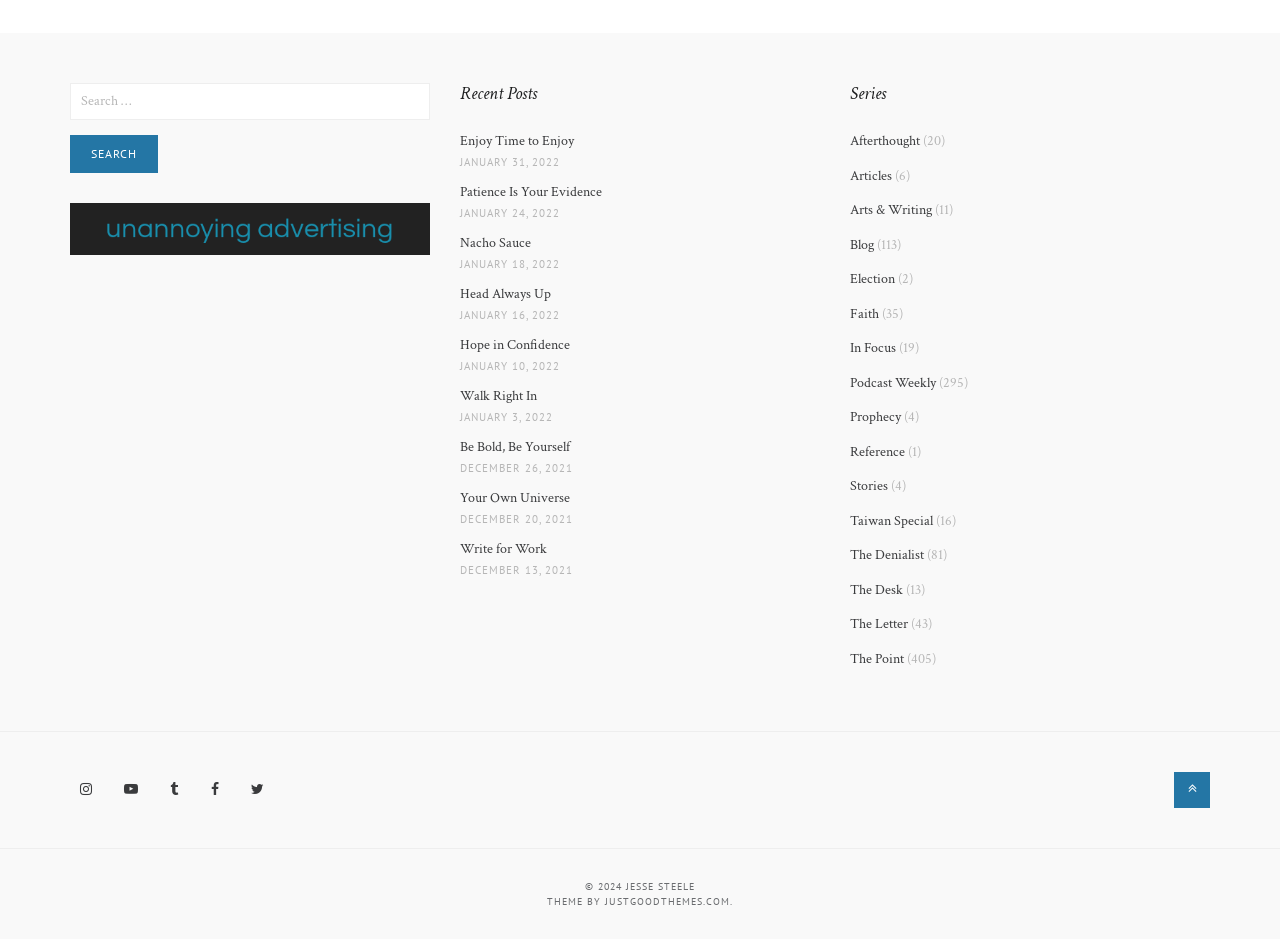Pinpoint the bounding box coordinates for the area that should be clicked to perform the following instruction: "Go back to the top of the page".

[0.917, 0.823, 0.945, 0.861]